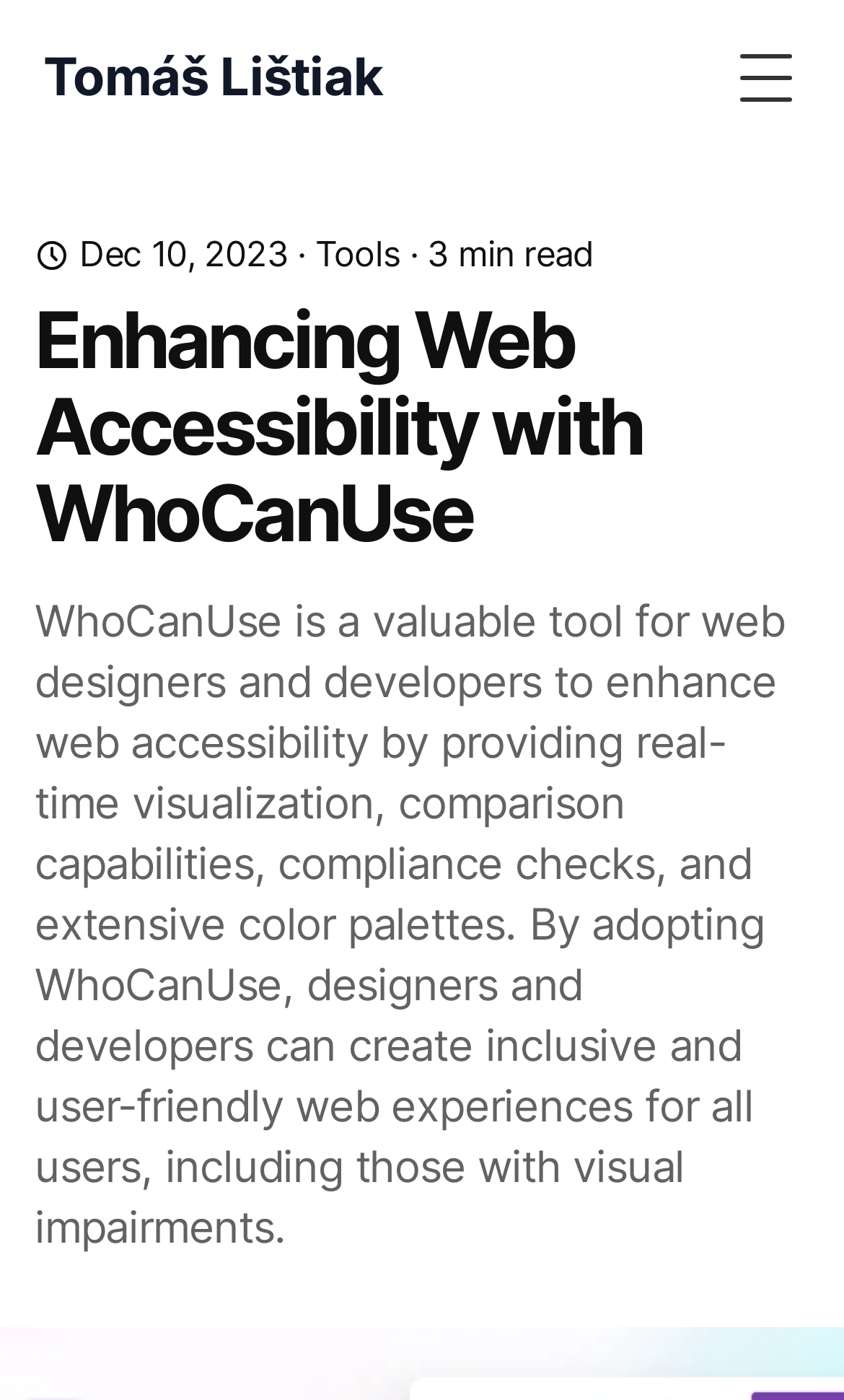What is the purpose of WhoCanUse?
Look at the screenshot and respond with one word or a short phrase.

Enhance web accessibility